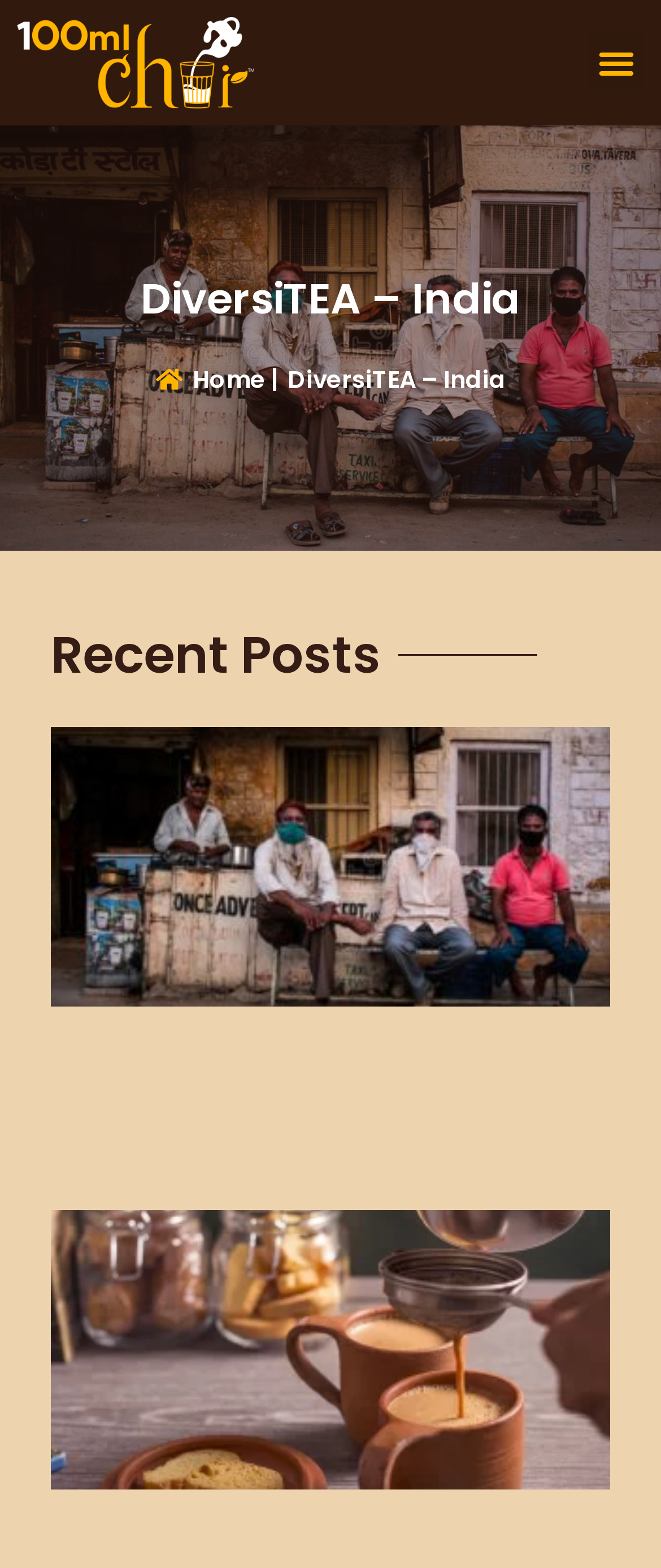Determine the bounding box coordinates for the UI element with the following description: "parent_node: DiversiTEA – India". The coordinates should be four float numbers between 0 and 1, represented as [left, top, right, bottom].

[0.077, 0.463, 0.923, 0.734]